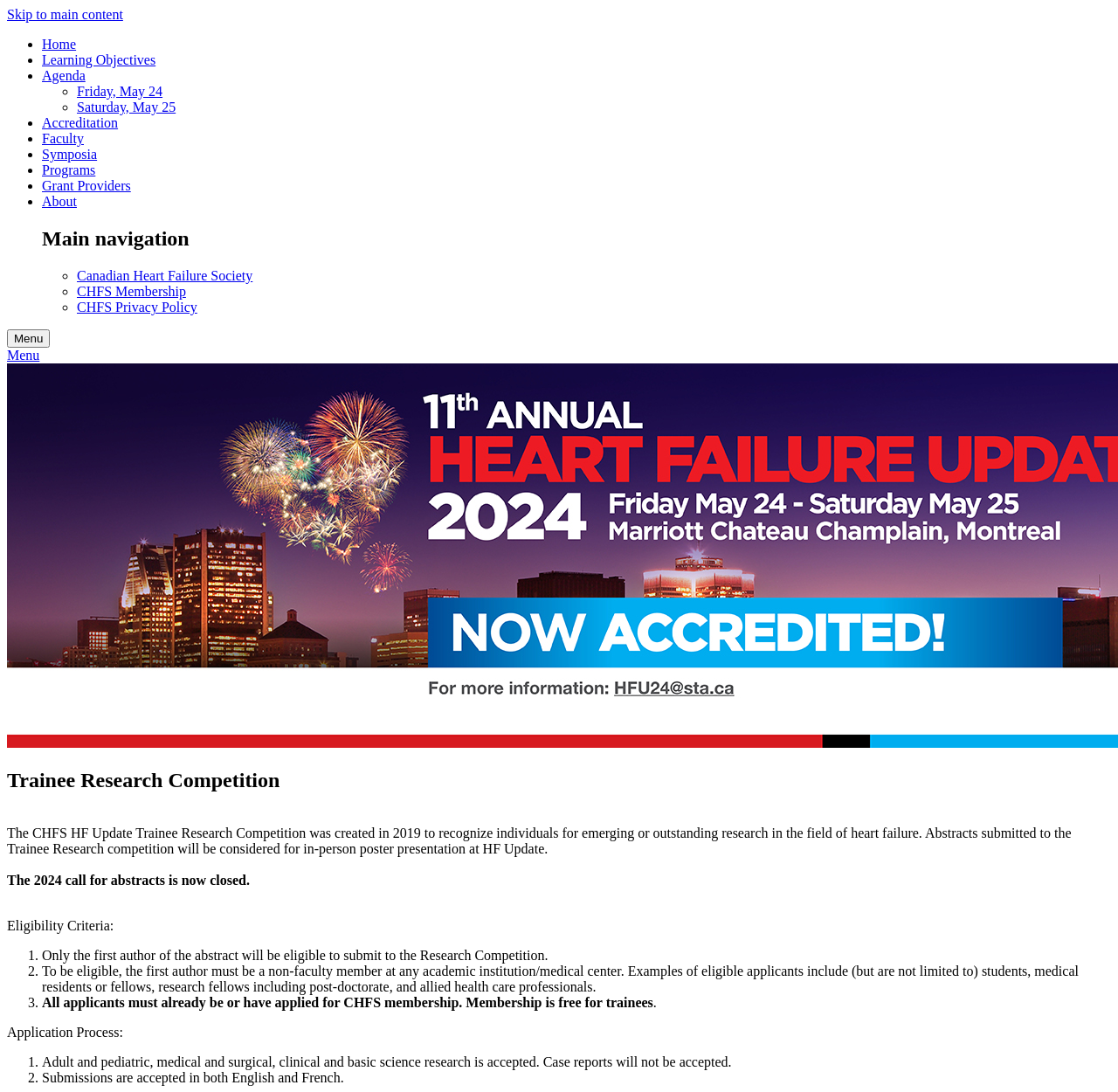Who is eligible to submit to the Research Competition?
Ensure your answer is thorough and detailed.

According to the eligibility criteria, only the first author of the abstract will be eligible to submit to the Research Competition, and the first author must be a non-faculty member at any academic institution/medical center, such as students, medical residents or fellows, research fellows including post-doctorate, and allied health care professionals.